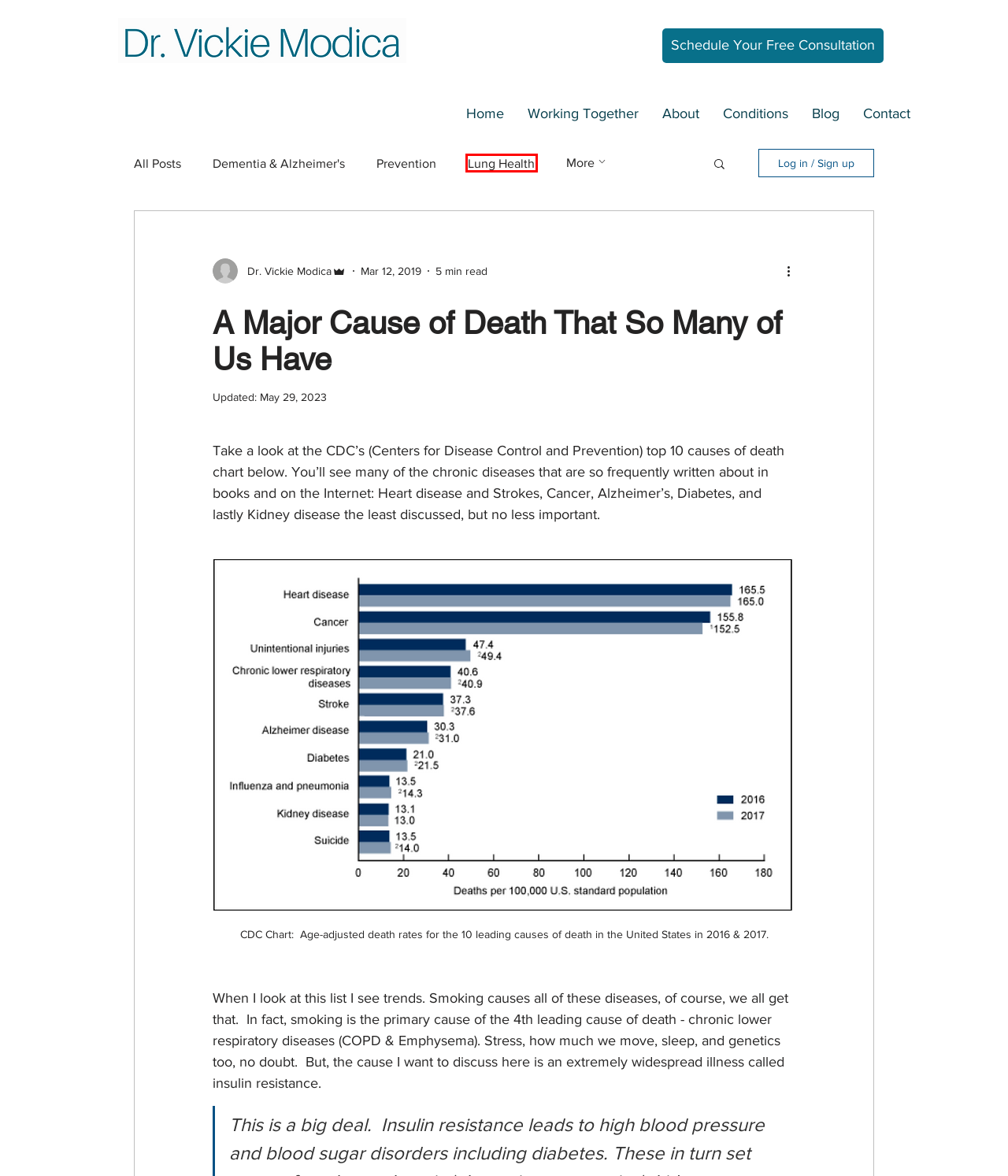You have a screenshot of a webpage with a red bounding box around an element. Identify the webpage description that best fits the new page that appears after clicking the selected element in the red bounding box. Here are the candidates:
A. Dr. Vickie Modica | Naturopathic Wellness Consultant | Ann Arbor, MI and US
B. Prevention
C. Dementia & Alzheimer's
D. Conditions | Dr. Vickie Modica
E. About | Dr. Vickie Modica | United States
F. Lung Health
G. Blog | Dr. Vickie Modica
H. Natural Health Services | Free Consult | Health Data

F